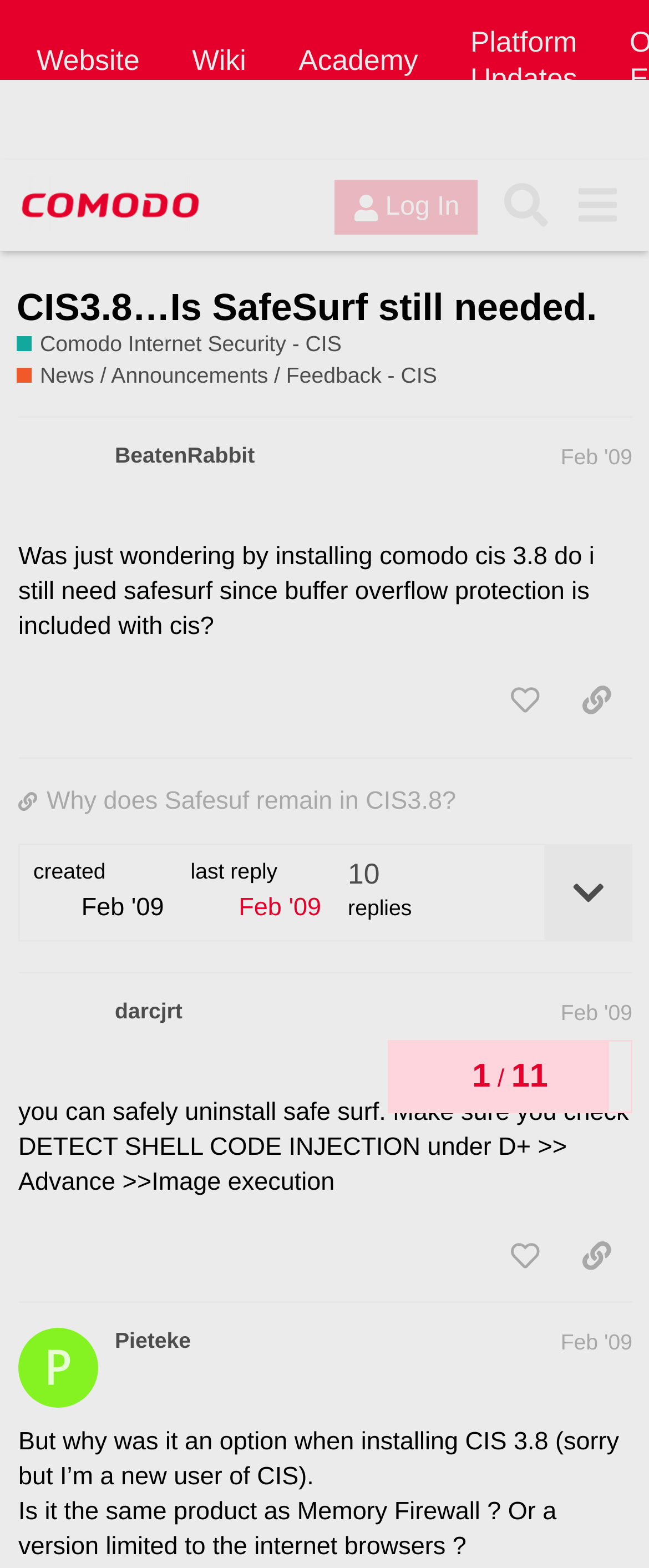Given the element description, predict the bounding box coordinates in the format (top-left x, top-left y, bottom-right x, bottom-right y). Make sure all values are between 0 and 1. Here is the element description: Comodo Internet Security - CIS

[0.175, 0.084, 0.676, 0.101]